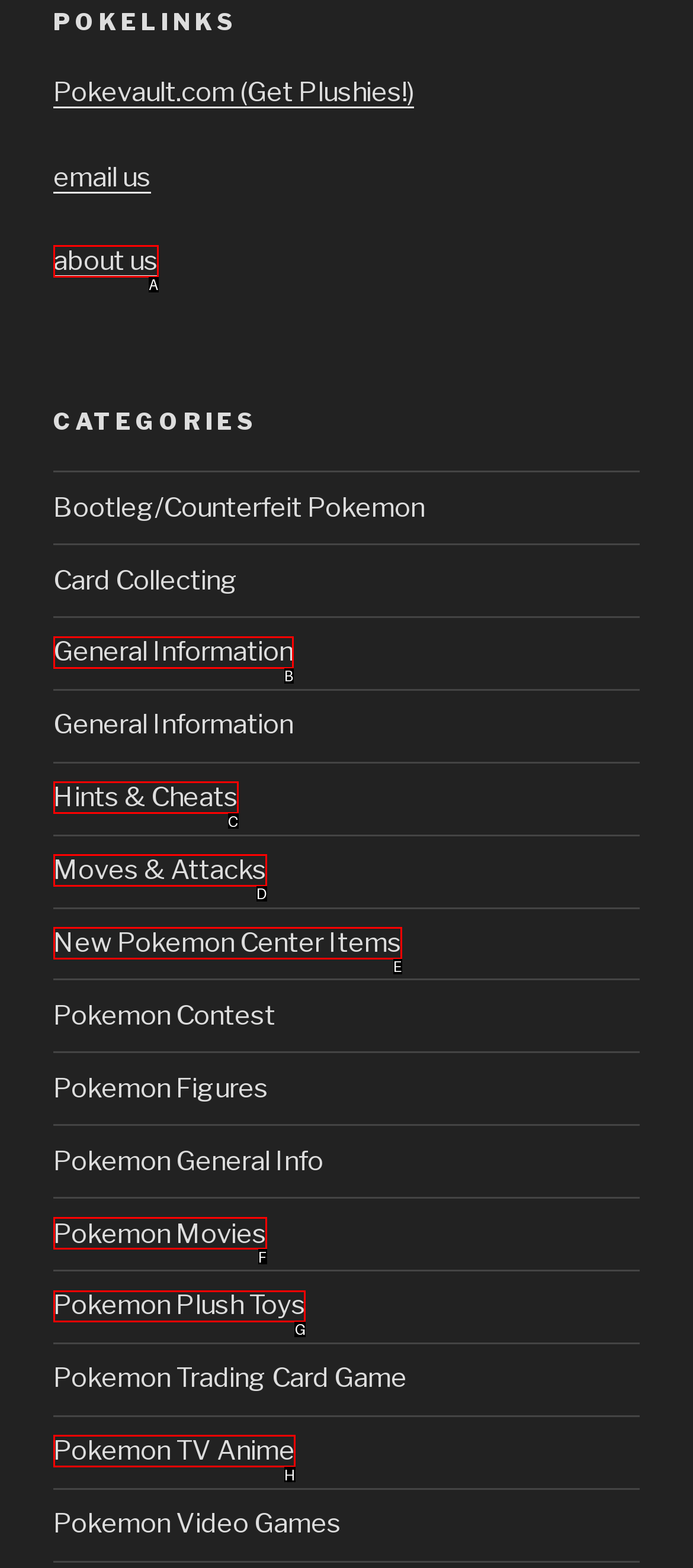From the available options, which lettered element should I click to complete this task: explore Pokemon Plush Toys?

G